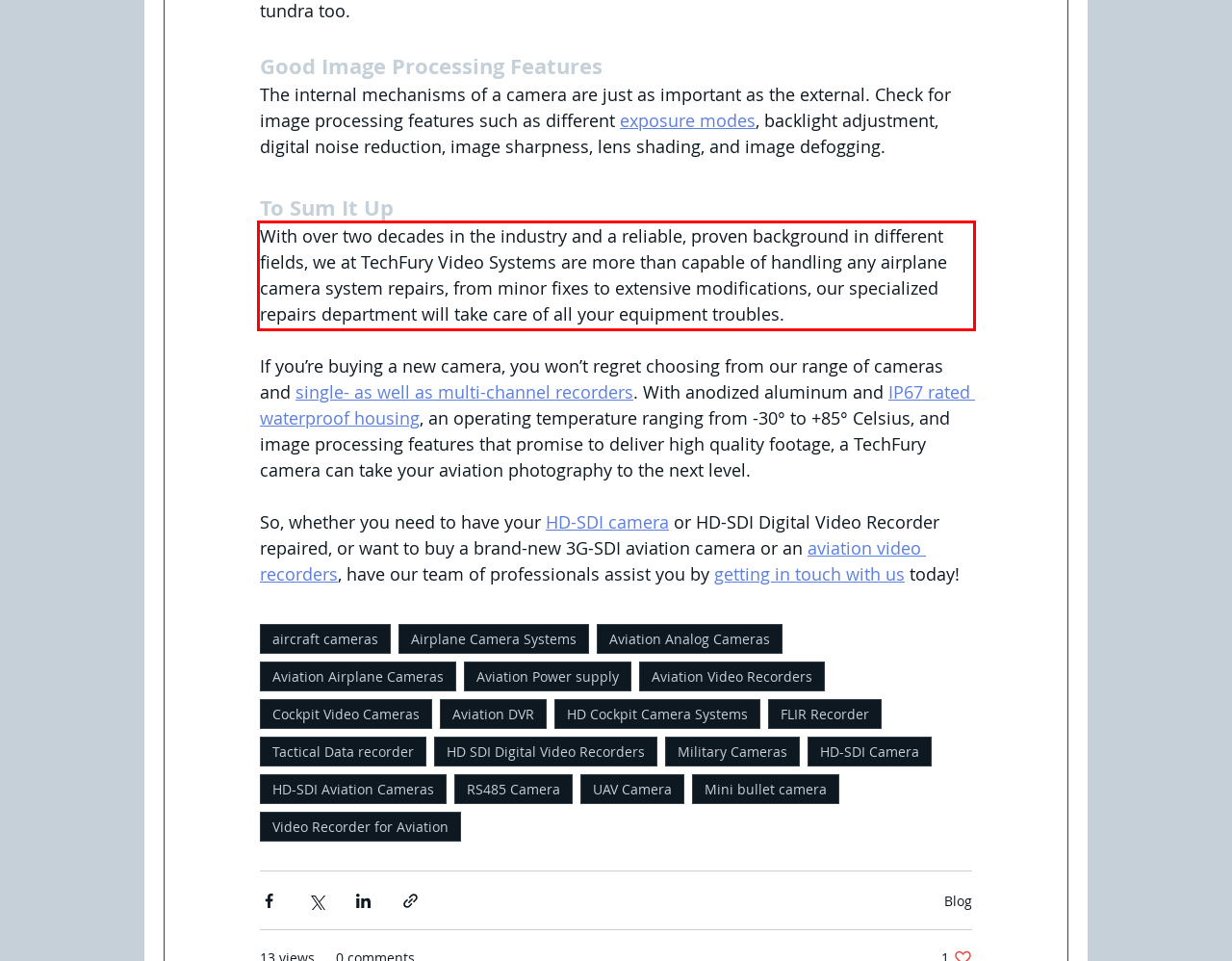With the given screenshot of a webpage, locate the red rectangle bounding box and extract the text content using OCR.

With over two decades in the industry and a reliable, proven background in different fields, we at TechFury Video Systems are more than capable of handling any airplane camera system repairs, from minor fixes to extensive modifications, our specialized repairs department will take care of all your equipment troubles.